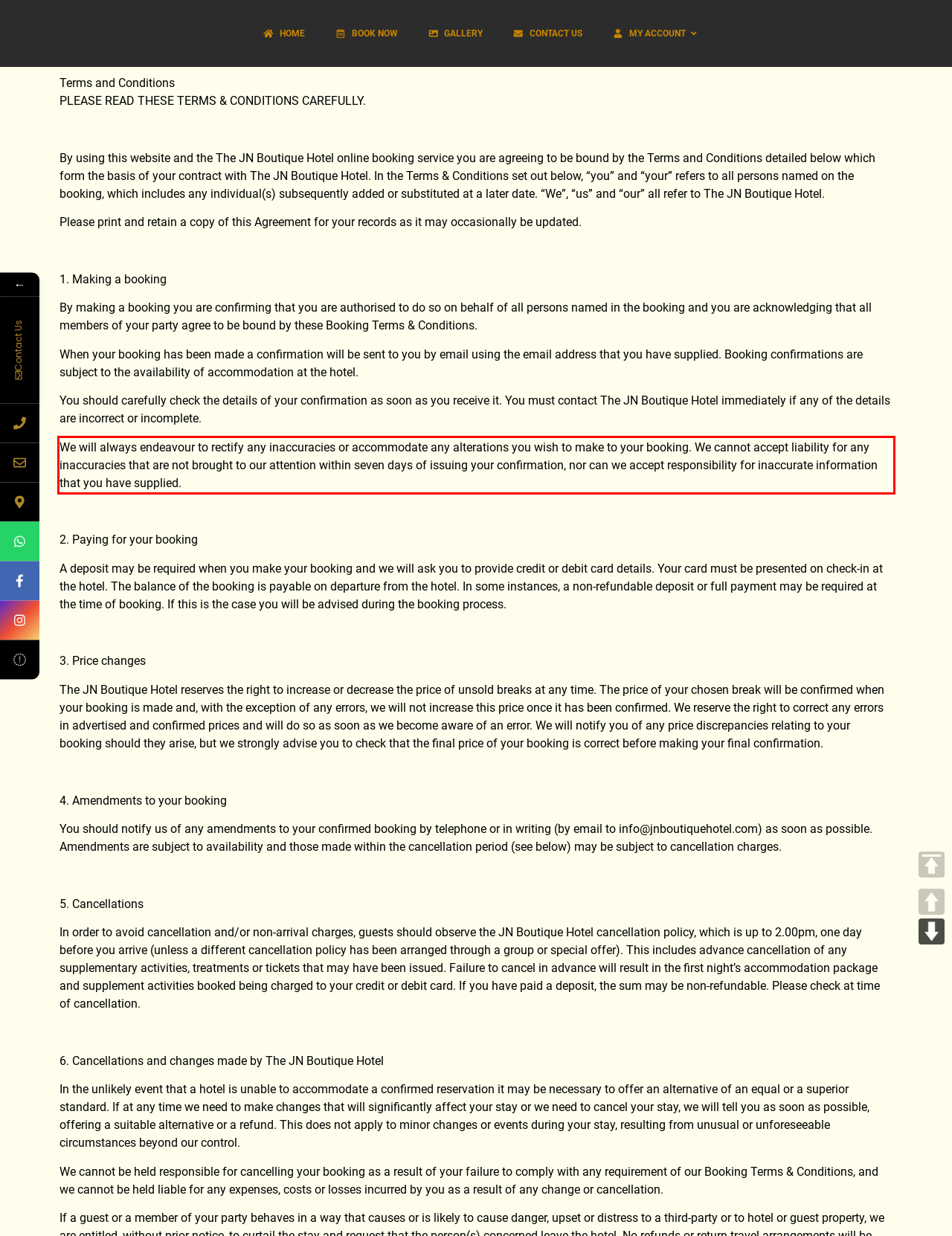View the screenshot of the webpage and identify the UI element surrounded by a red bounding box. Extract the text contained within this red bounding box.

We will always endeavour to rectify any inaccuracies or accommodate any alterations you wish to make to your booking. We cannot accept liability for any inaccuracies that are not brought to our attention within seven days of issuing your confirmation, nor can we accept responsibility for inaccurate information that you have supplied.